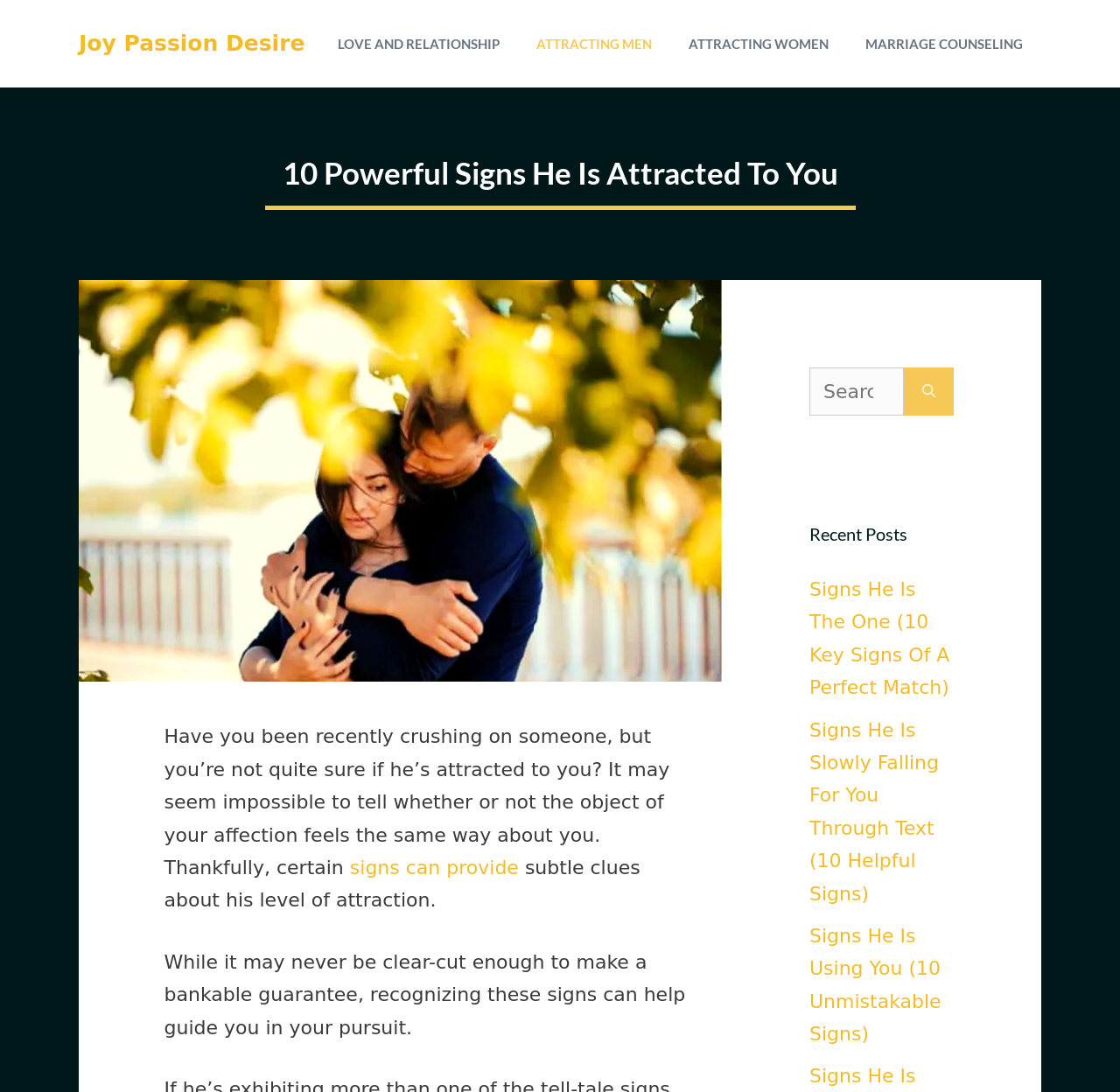How many images are there on the page?
Please provide a single word or phrase as your answer based on the image.

1